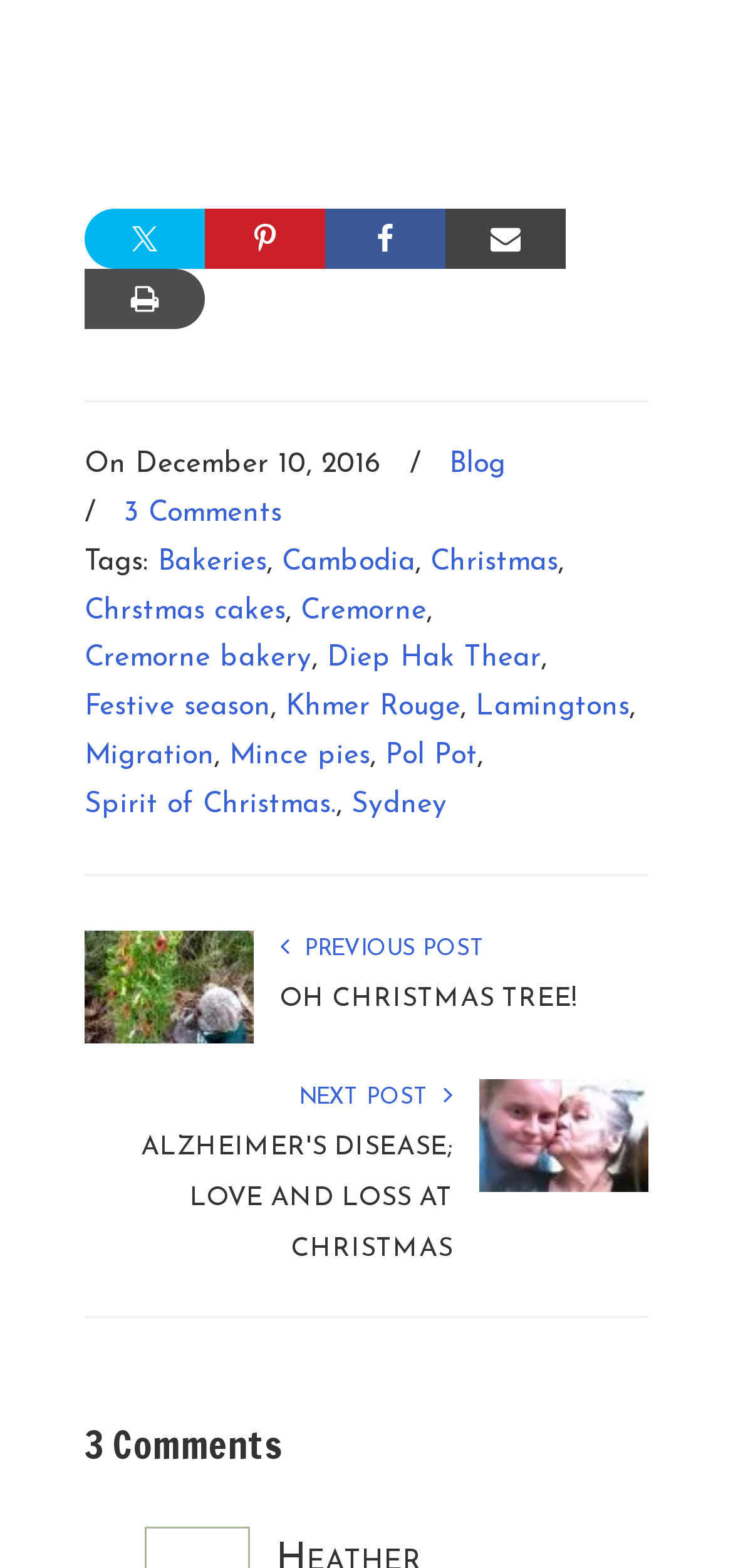Bounding box coordinates are specified in the format (top-left x, top-left y, bottom-right x, bottom-right y). All values are floating point numbers bounded between 0 and 1. Please provide the bounding box coordinate of the region this sentence describes: title="OH CHRISTMAS TREE!"

[0.115, 0.654, 0.346, 0.669]